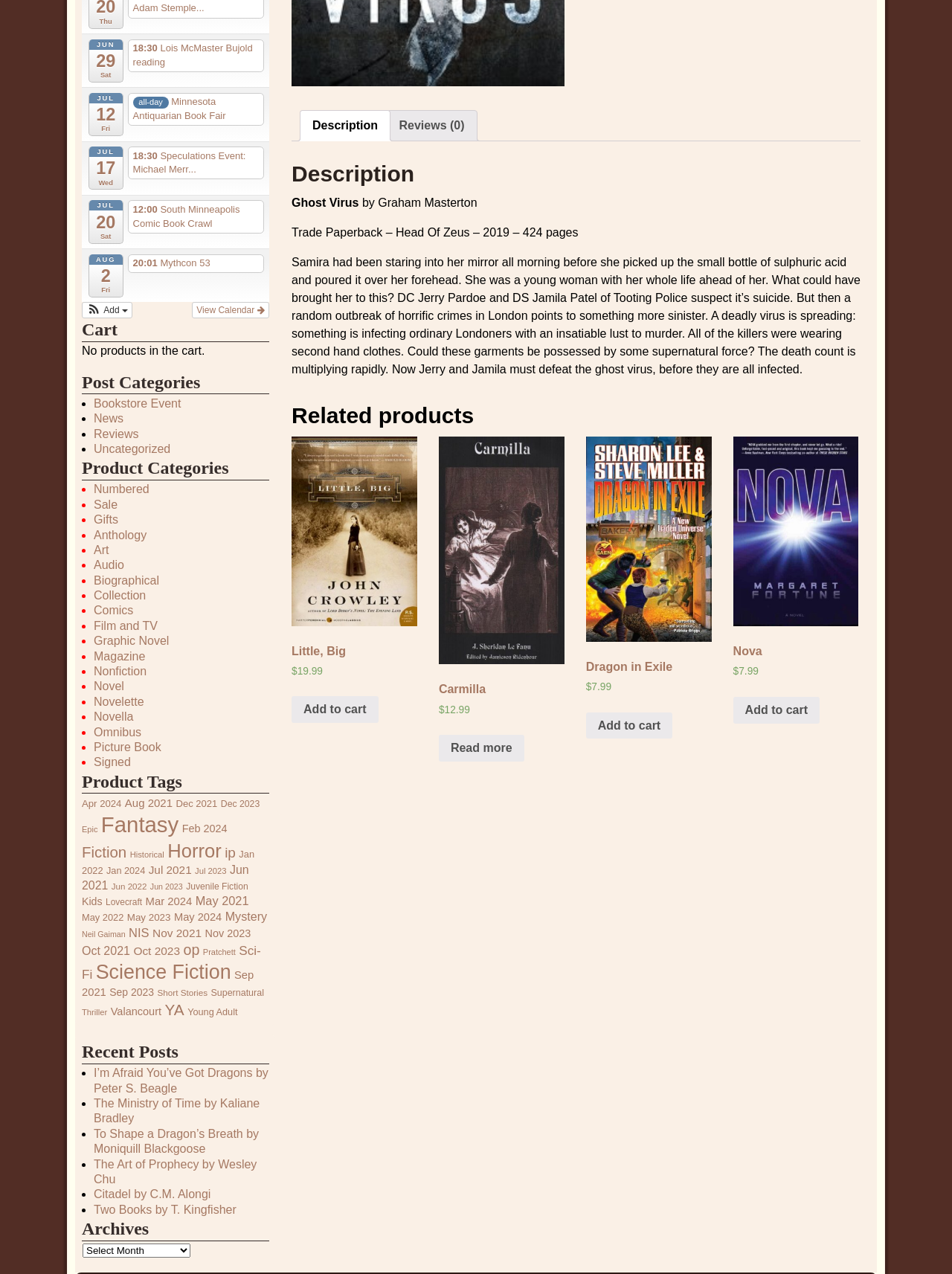Given the description of the UI element: "18:30 Lois McMaster Bujold reading", predict the bounding box coordinates in the form of [left, top, right, bottom], with each value being a float between 0 and 1.

[0.135, 0.031, 0.277, 0.057]